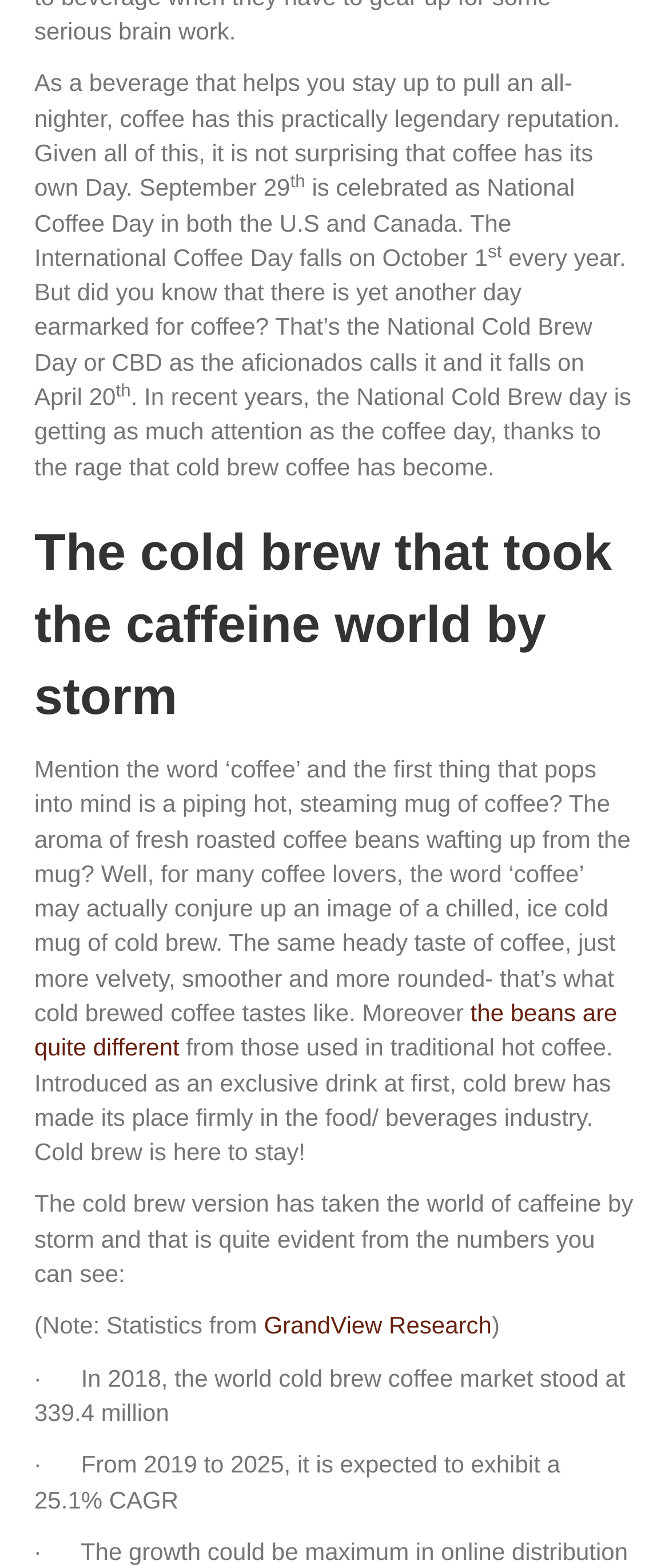Based on the visual content of the image, answer the question thoroughly: What is the value of the world cold brew coffee market in 2018?

According to the text, in 2018, the world cold brew coffee market stood at 339.4 million, as mentioned in the statistics from GrandView Research.